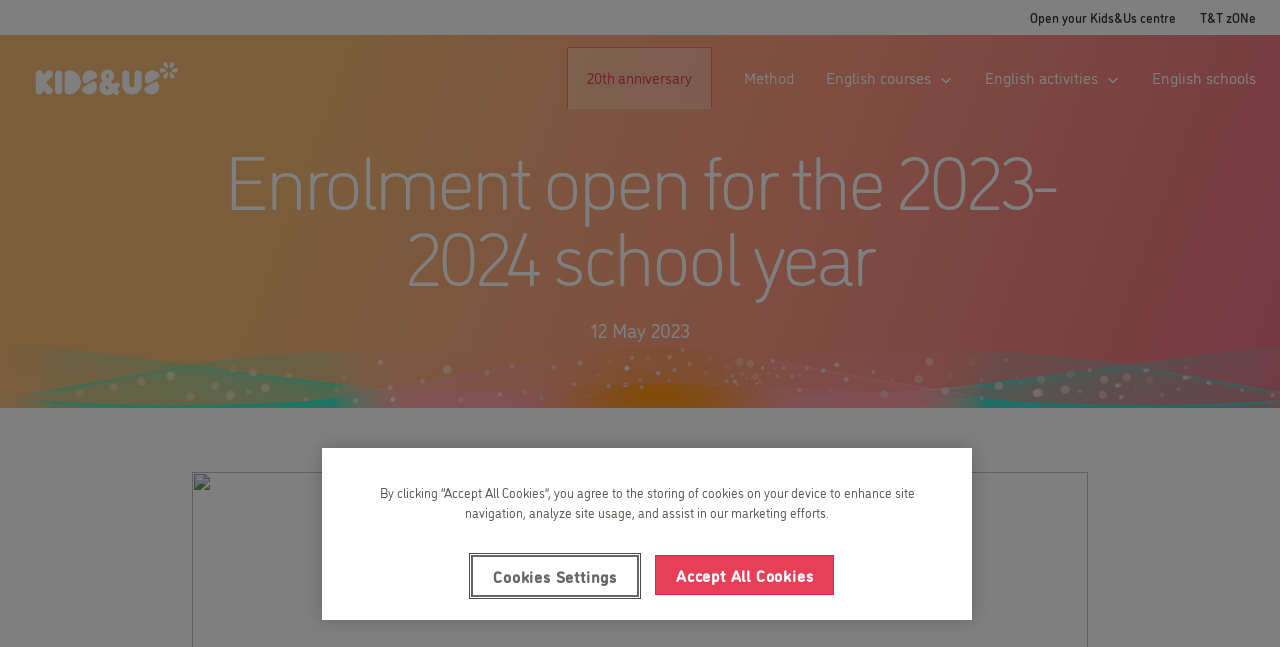Please identify the webpage's heading and generate its text content.

Enrolment open for the 2023-2024 school year